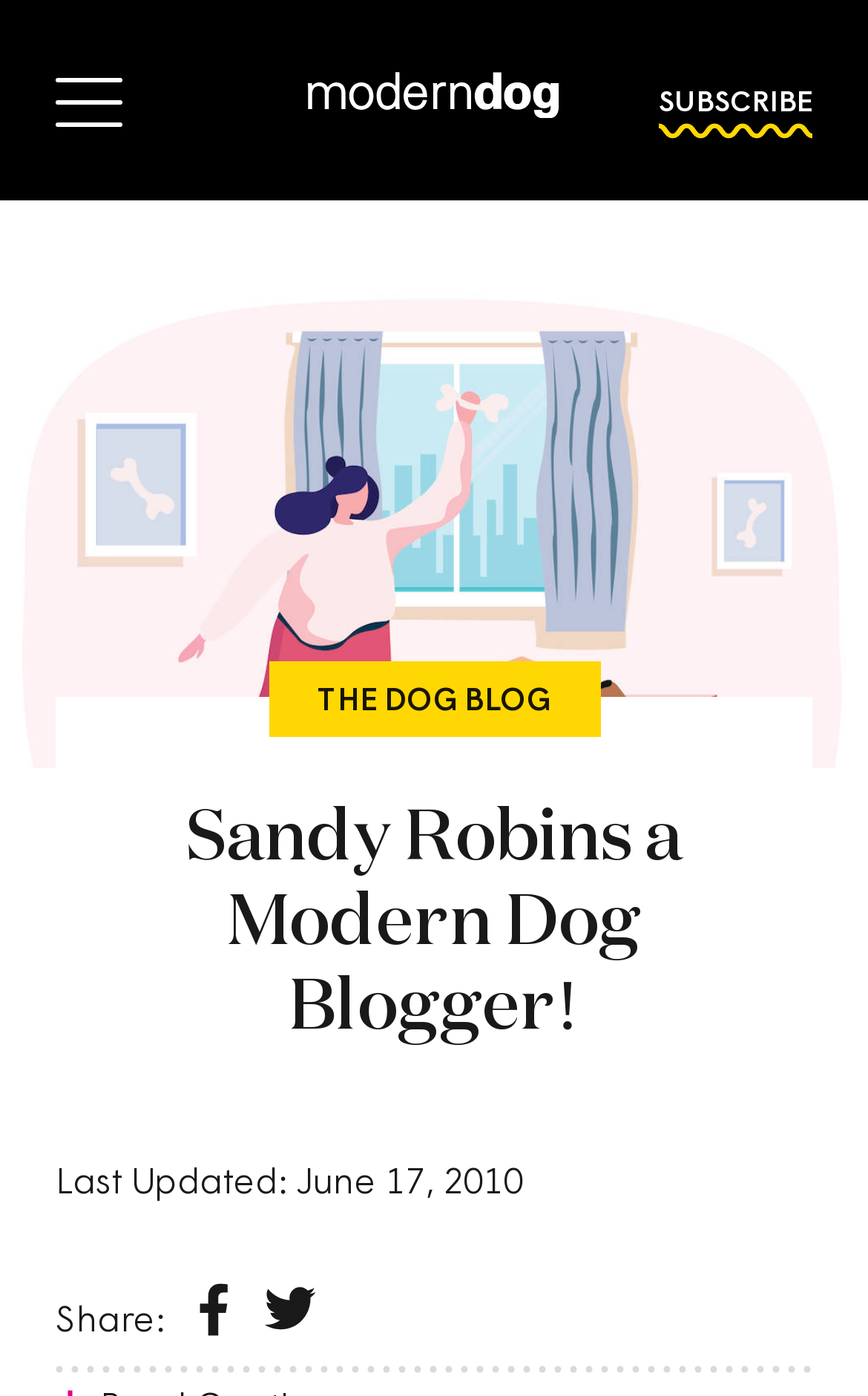Using the description "Subscribe", predict the bounding box of the relevant HTML element.

[0.759, 0.058, 0.936, 0.085]